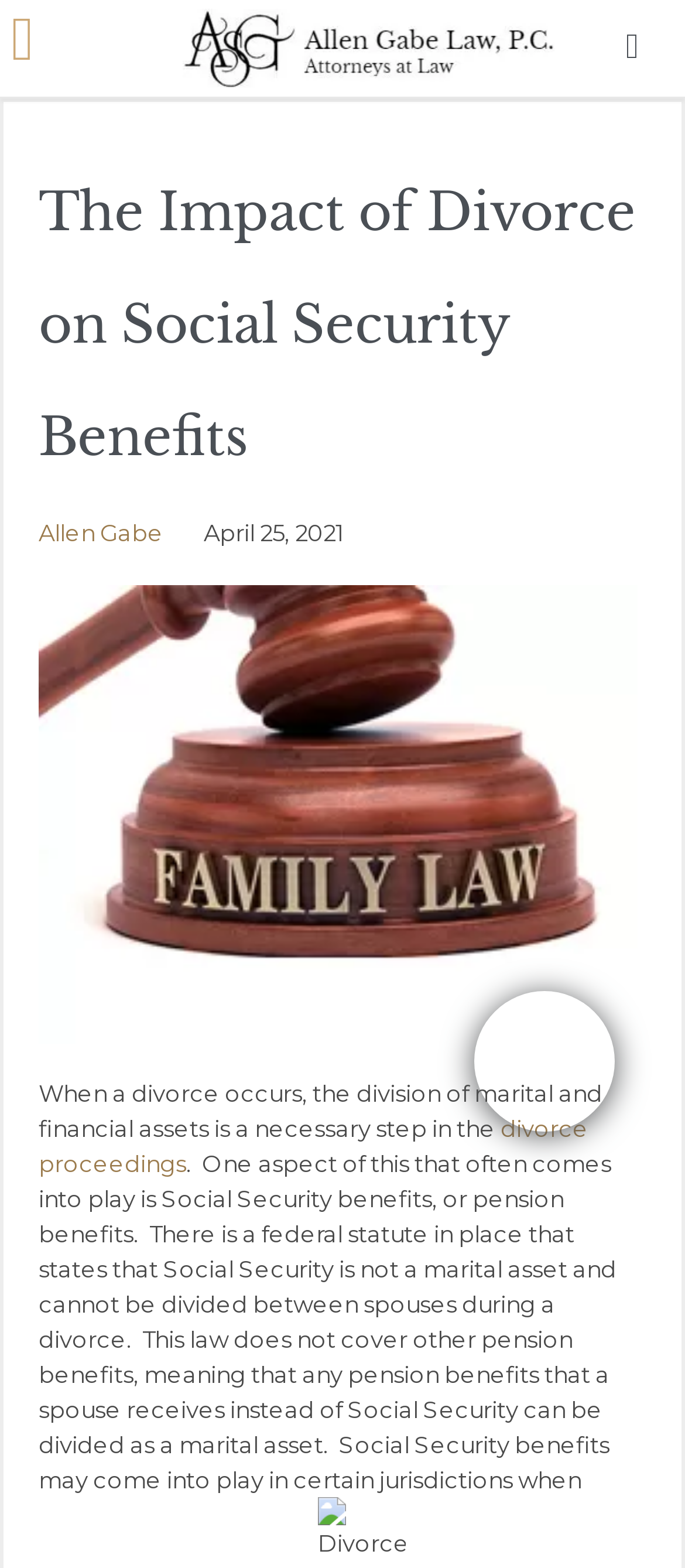Extract the bounding box coordinates for the HTML element that matches this description: "Blog". The coordinates should be four float numbers between 0 and 1, i.e., [left, top, right, bottom].

None